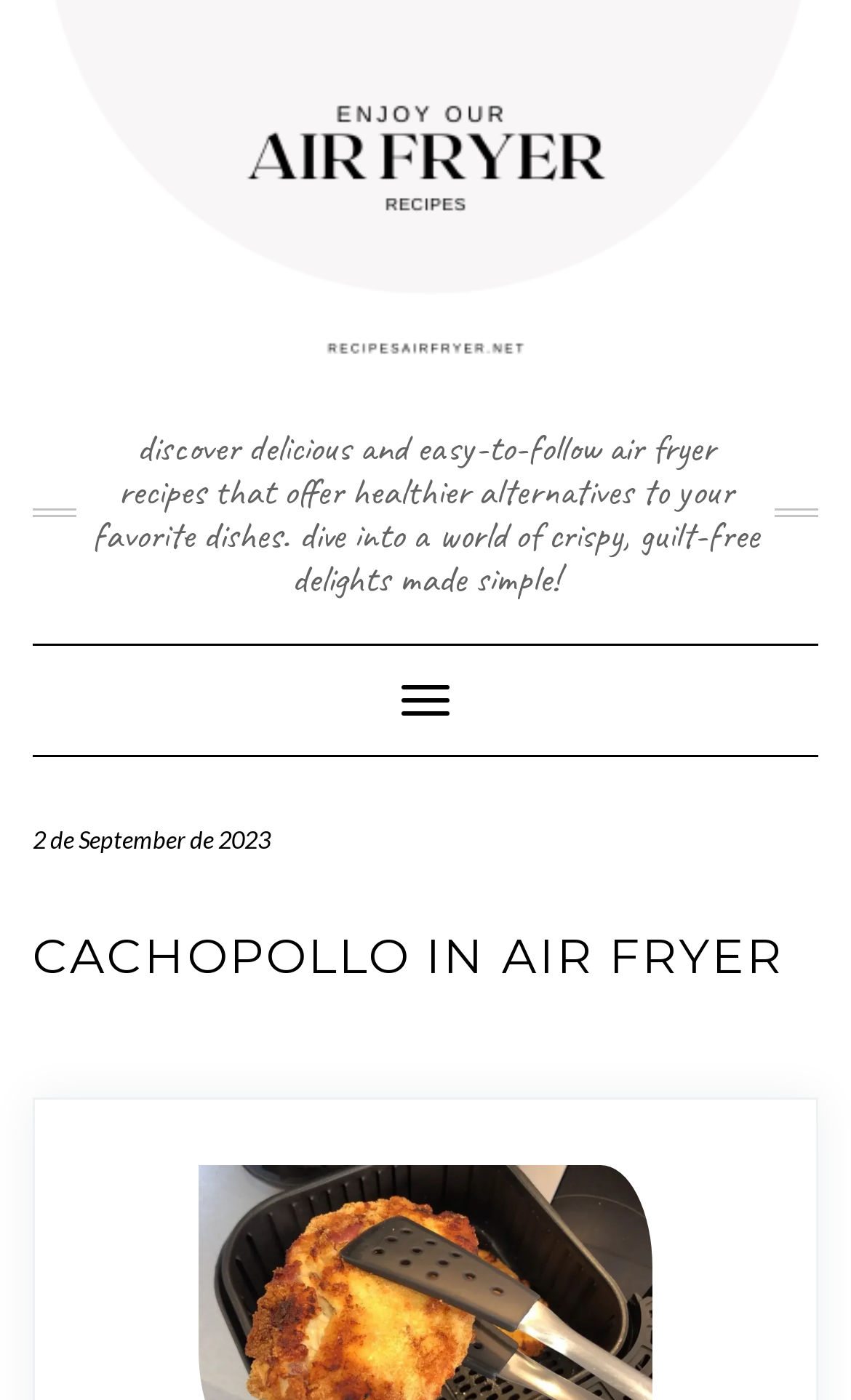Answer the question with a brief word or phrase:
What is the theme of the recipes on this webpage?

Air fryer